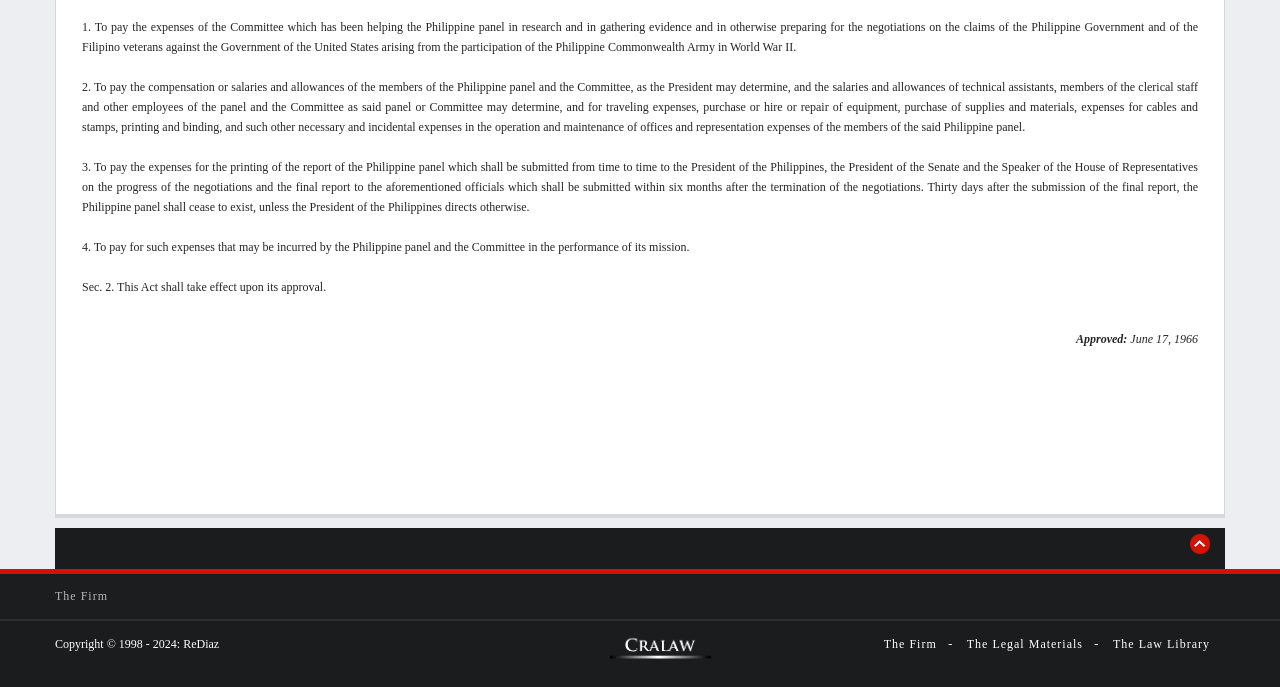From the webpage screenshot, identify the region described by The Firm. Provide the bounding box coordinates as (top-left x, top-left y, bottom-right x, bottom-right y), with each value being a floating point number between 0 and 1.

[0.679, 0.929, 0.744, 0.947]